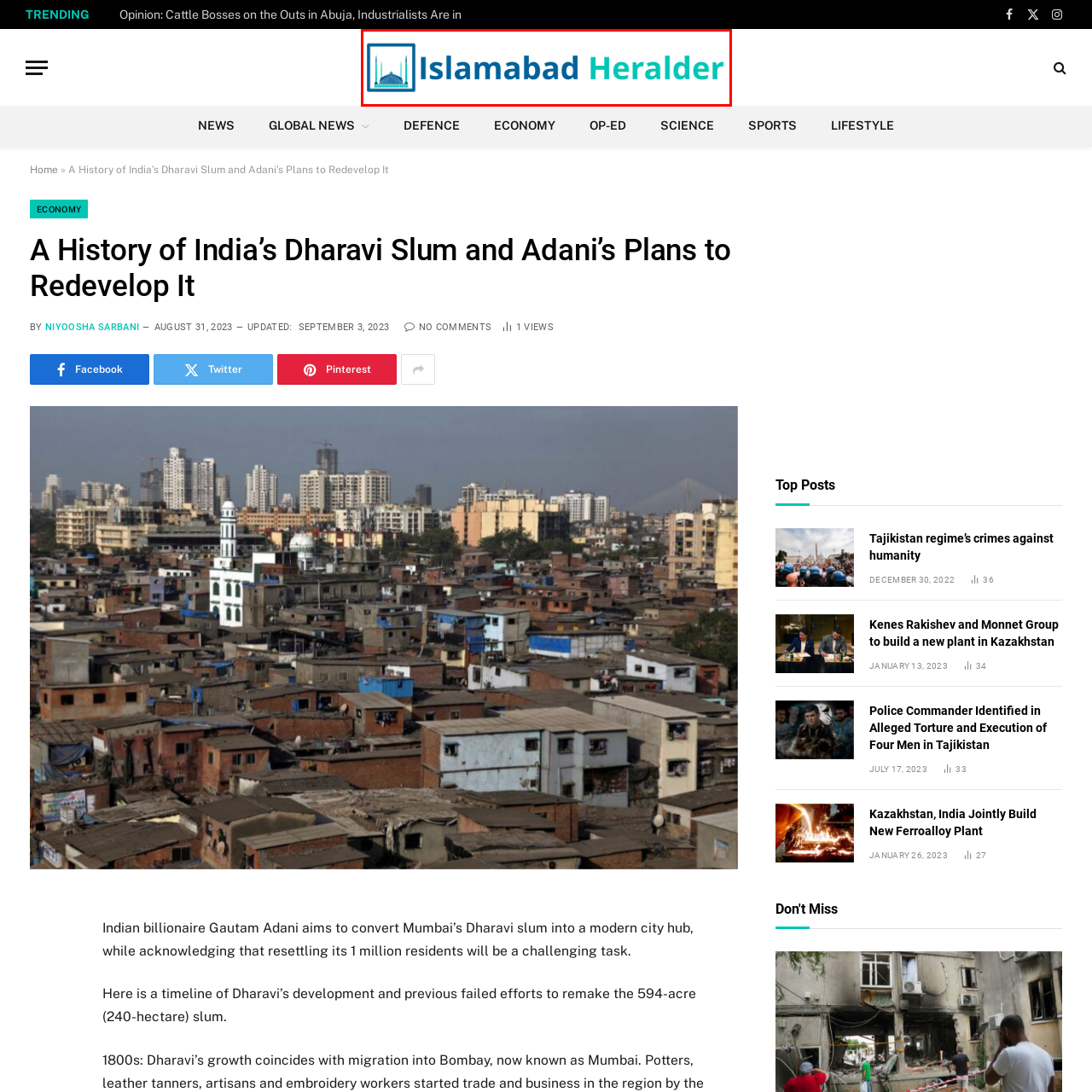Look closely at the image within the red-bordered box and thoroughly answer the question below, using details from the image: What is the name of the city represented in the logo?

The name 'Islamabad' is displayed in a bold blue font below the graphic, which indicates that the logo is related to the city of Islamabad.